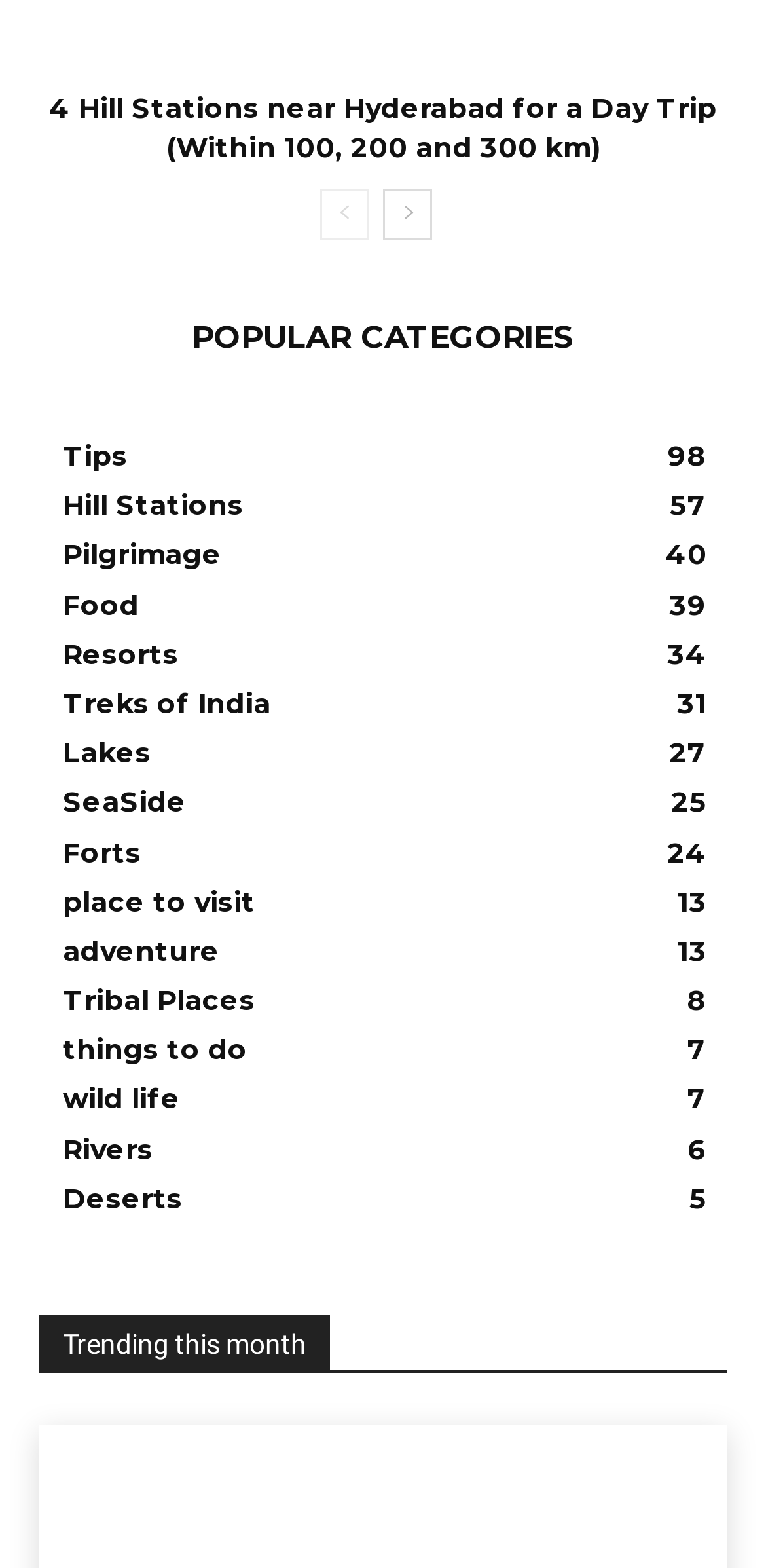Specify the bounding box coordinates of the element's region that should be clicked to achieve the following instruction: "go to the previous page". The bounding box coordinates consist of four float numbers between 0 and 1, in the format [left, top, right, bottom].

[0.418, 0.12, 0.482, 0.153]